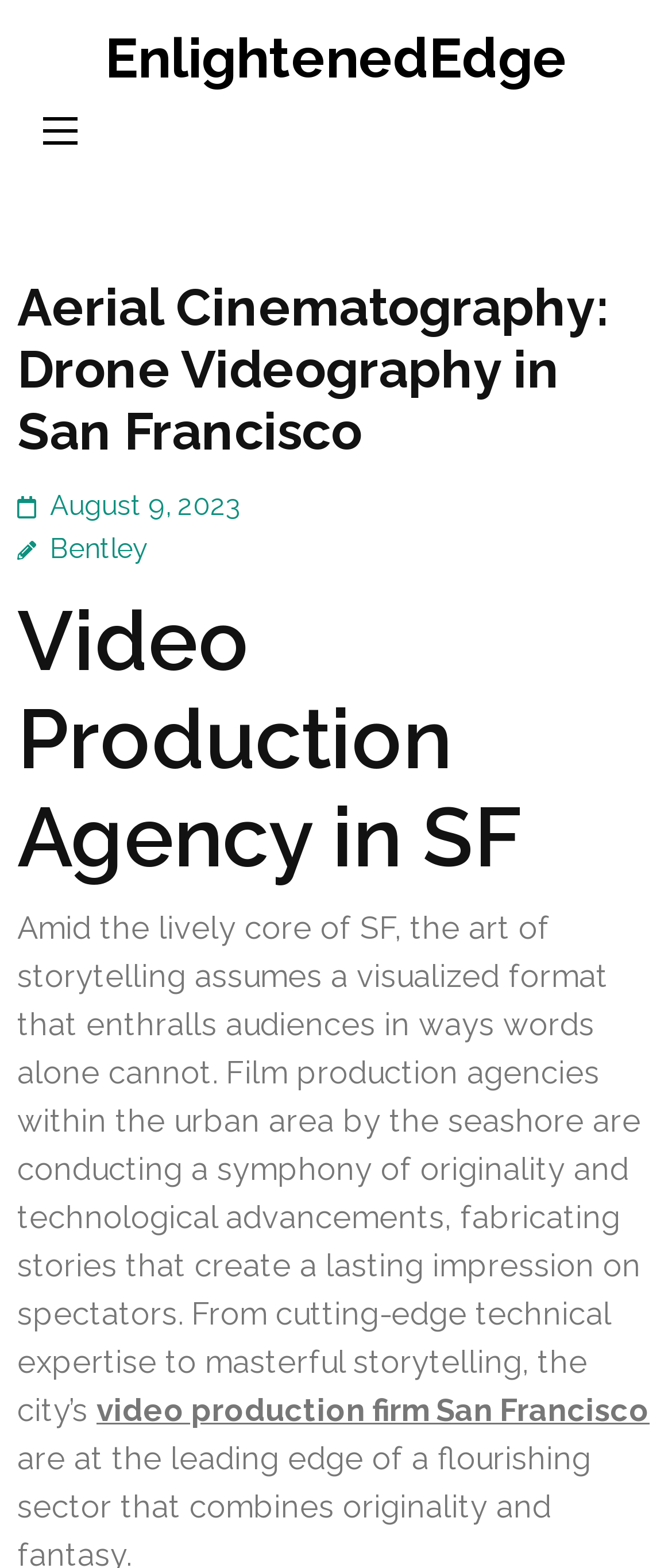Answer the question with a single word or phrase: 
What is the name of the video production agency?

EnlightenedEdge